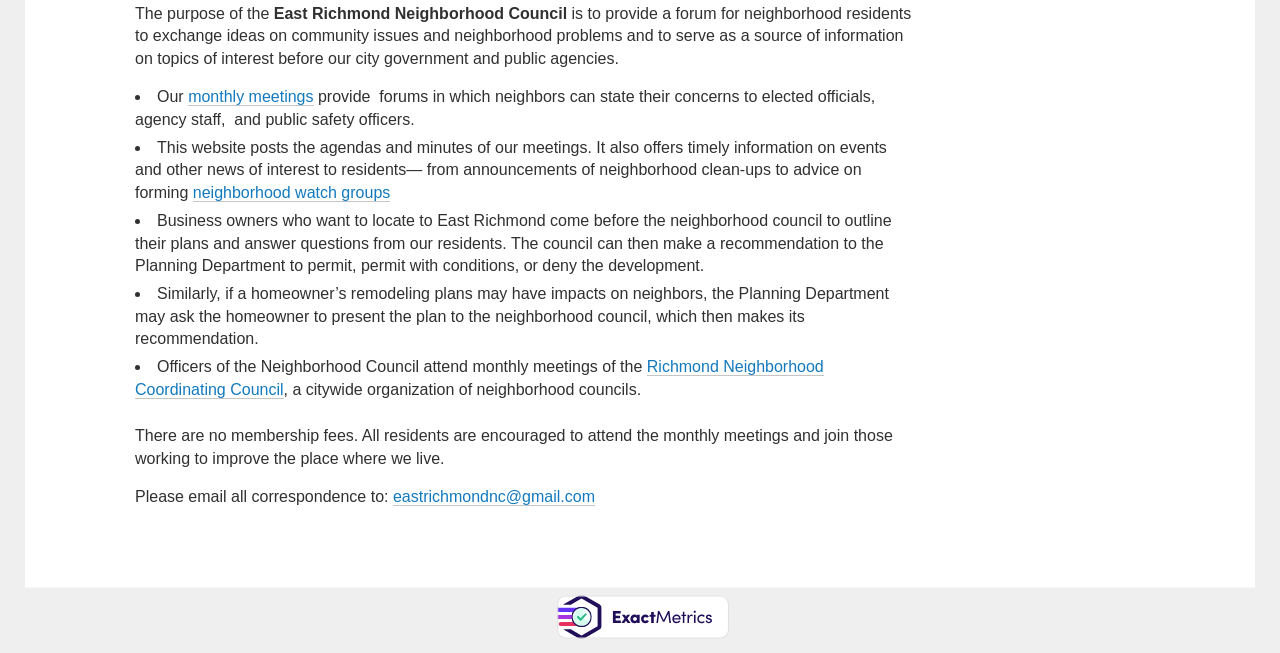Bounding box coordinates are specified in the format (top-left x, top-left y, bottom-right x, bottom-right y). All values are floating point numbers bounded between 0 and 1. Please provide the bounding box coordinate of the region this sentence describes: neighborhood watch groups

[0.151, 0.281, 0.305, 0.309]